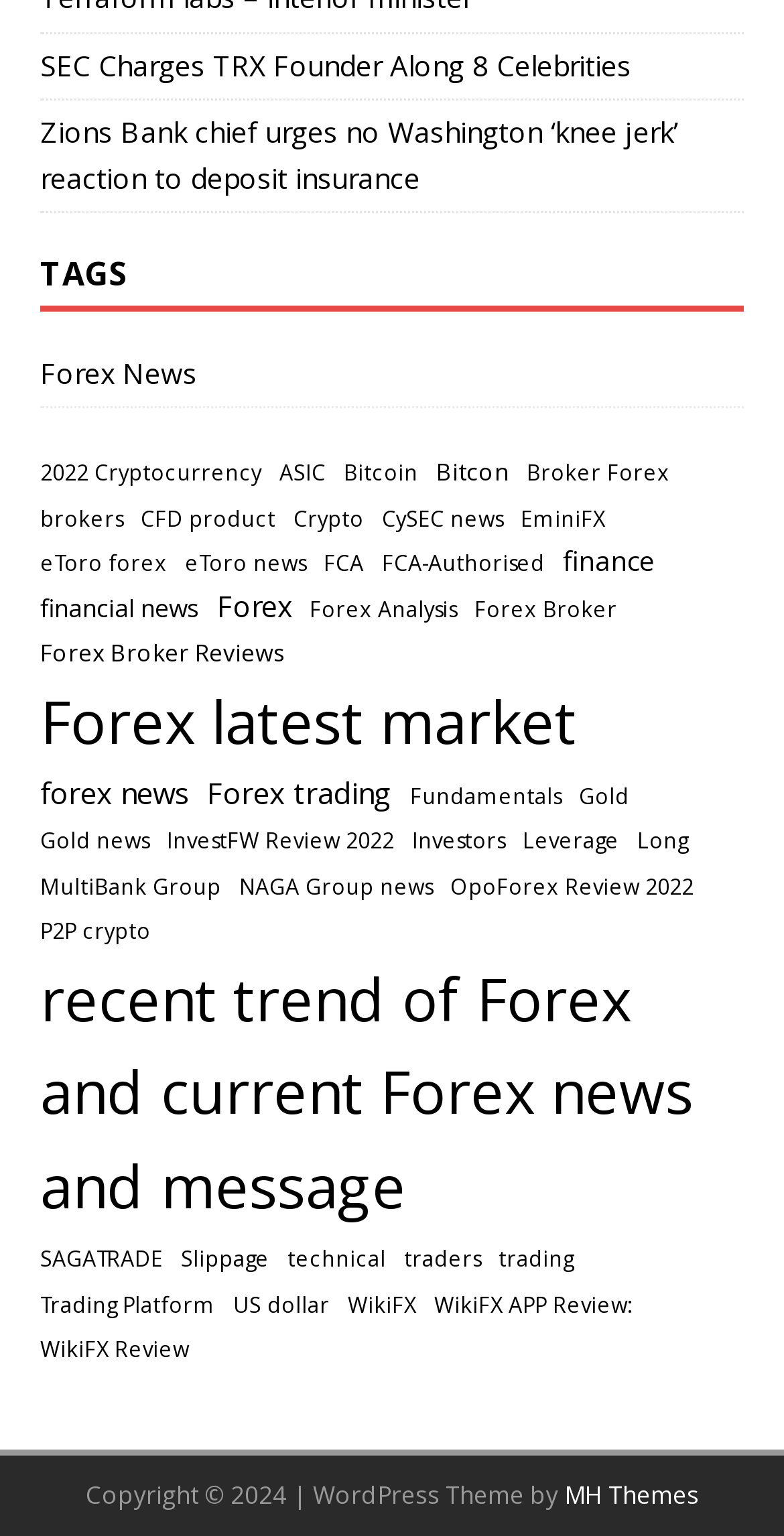Locate the bounding box coordinates of the element's region that should be clicked to carry out the following instruction: "Check out WikiFX Review". The coordinates need to be four float numbers between 0 and 1, i.e., [left, top, right, bottom].

[0.051, 0.868, 0.241, 0.89]